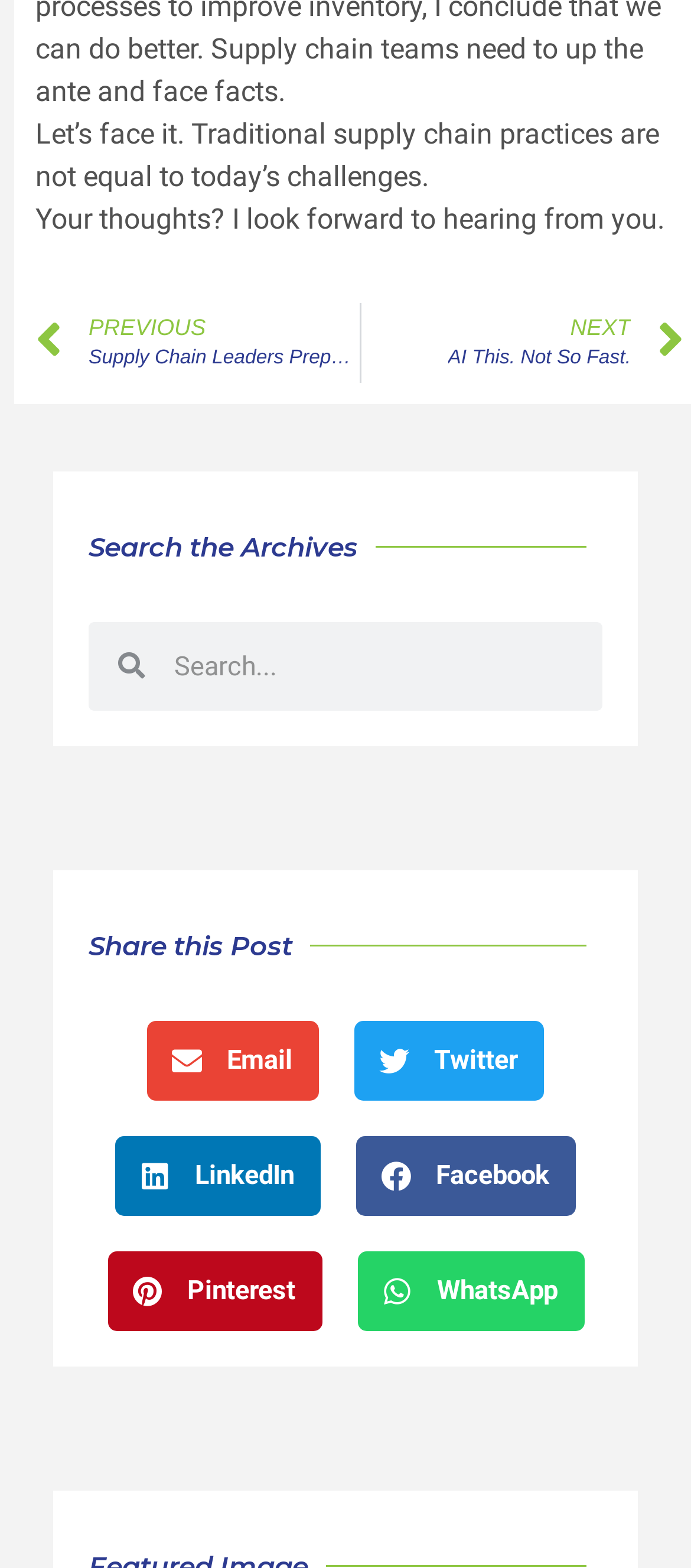Can you find the bounding box coordinates of the area I should click to execute the following instruction: "Share on Twitter"?

[0.513, 0.651, 0.787, 0.702]